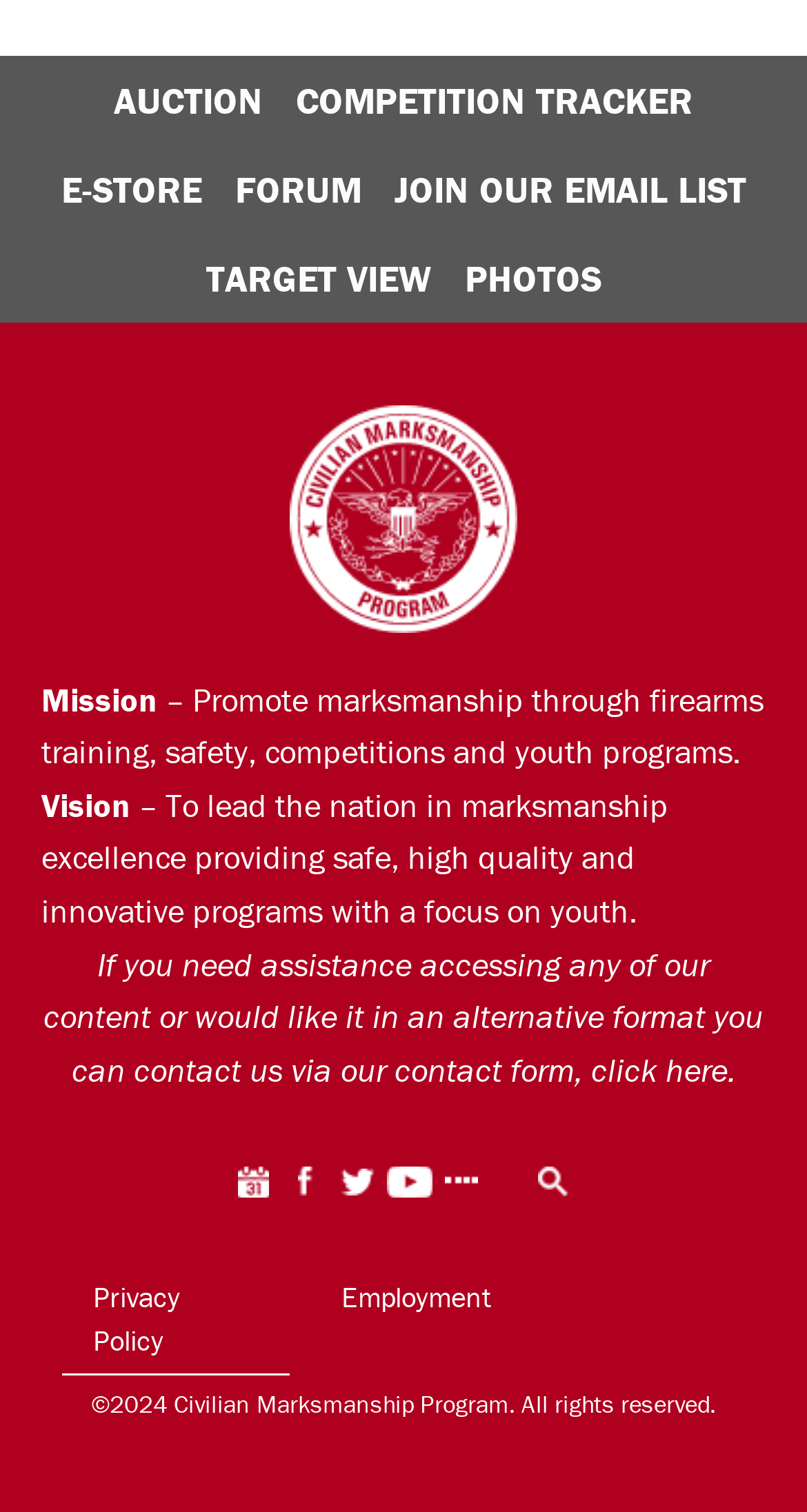Please locate the bounding box coordinates of the element's region that needs to be clicked to follow the instruction: "Click on AUCTION". The bounding box coordinates should be provided as four float numbers between 0 and 1, i.e., [left, top, right, bottom].

[0.121, 0.036, 0.346, 0.095]